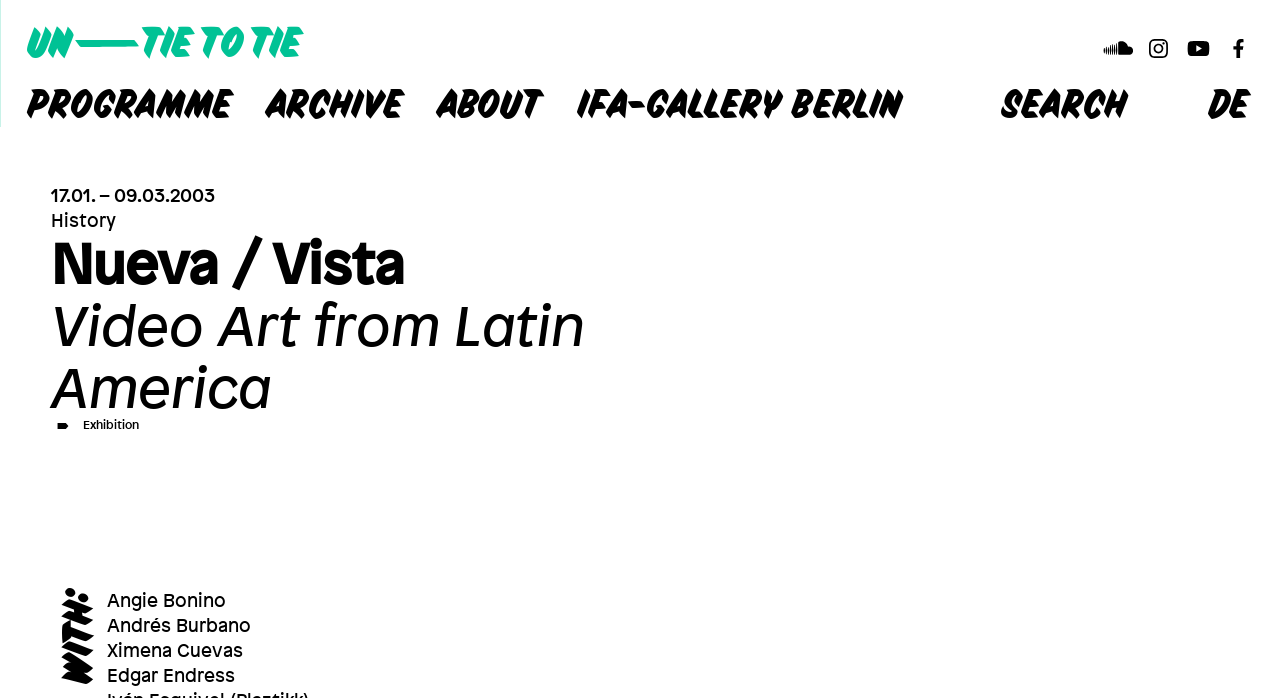Identify the bounding box coordinates of the clickable region necessary to fulfill the following instruction: "Visit the ifa-Gallery Berlin page". The bounding box coordinates should be four float numbers between 0 and 1, i.e., [left, top, right, bottom].

[0.451, 0.126, 0.705, 0.185]